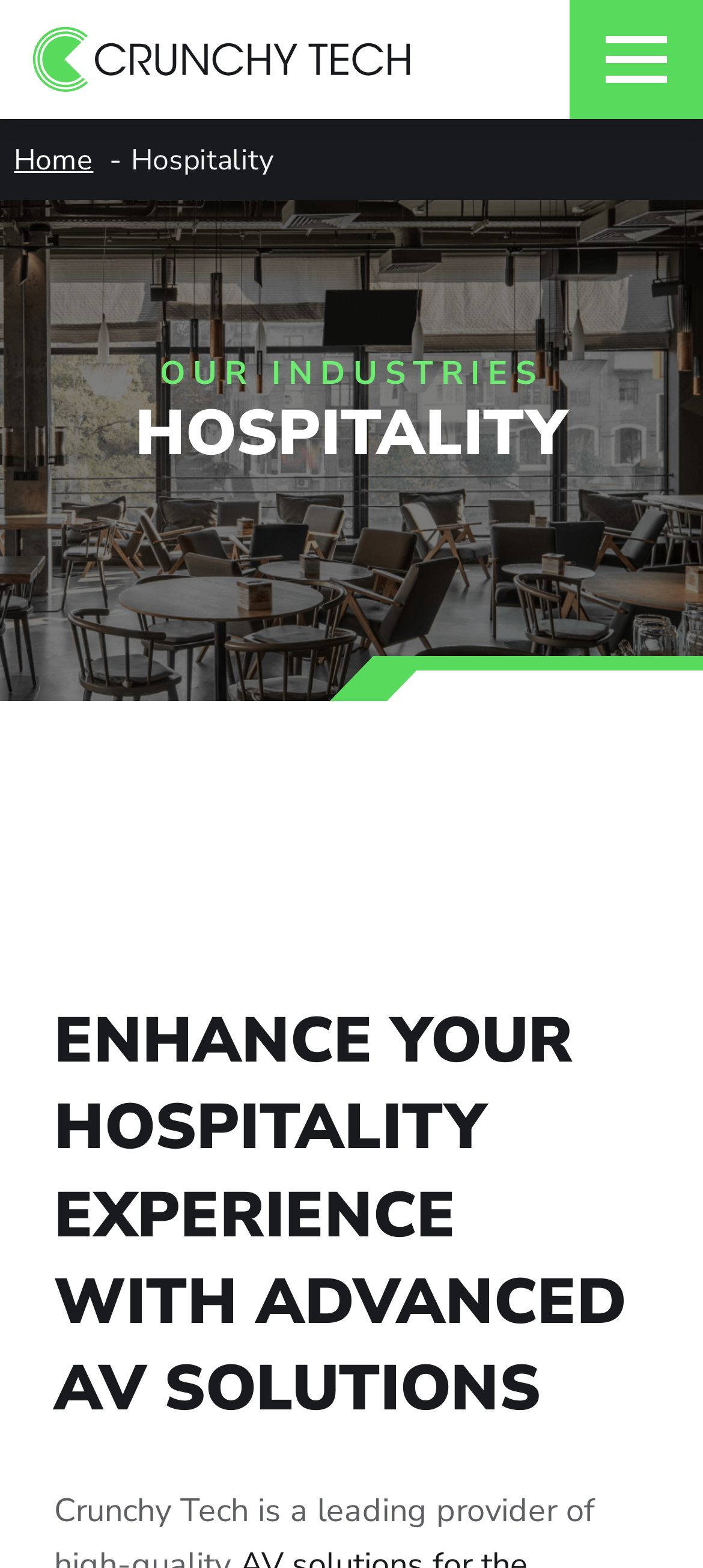What is the company name?
Answer the question with a single word or phrase derived from the image.

Crunchy Tech